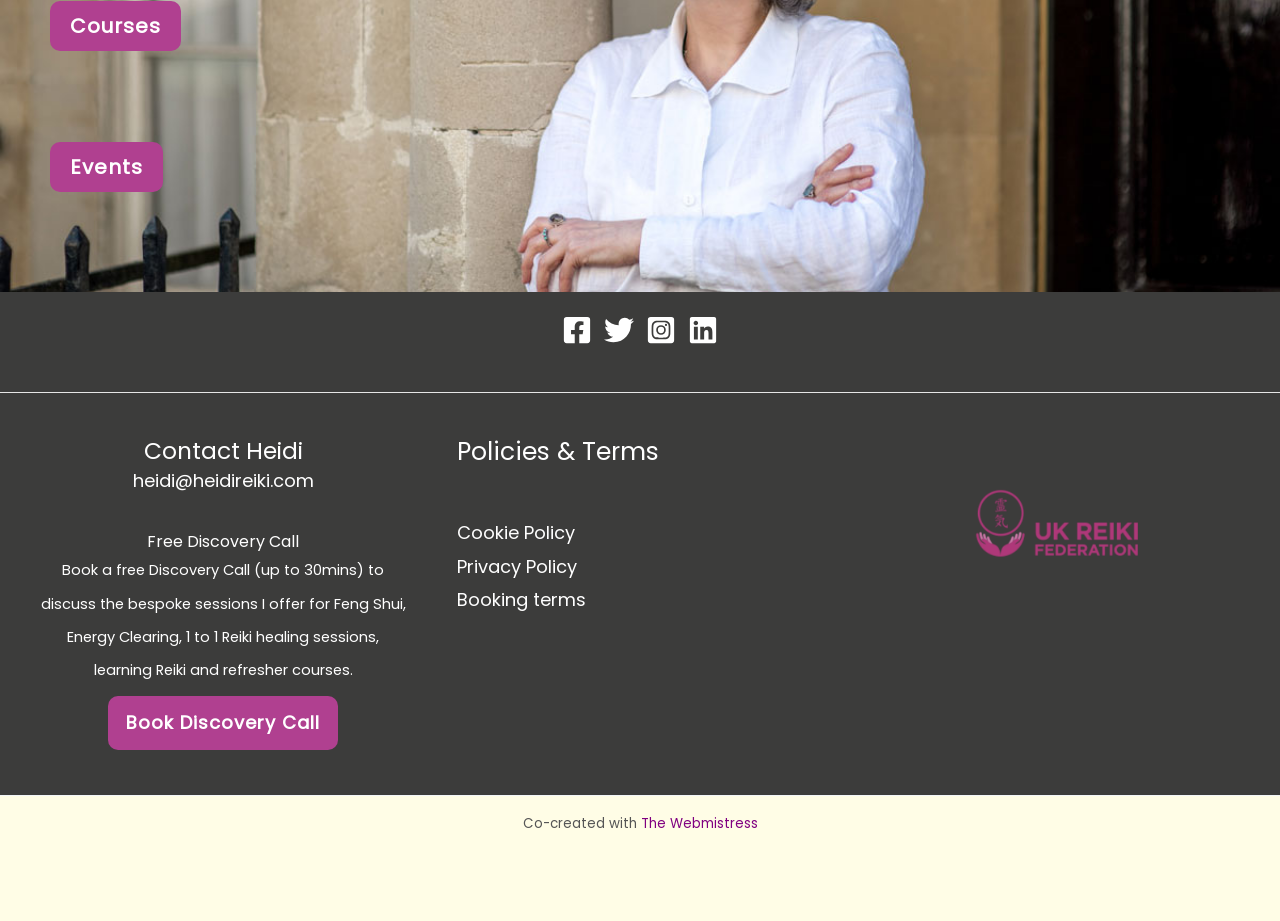Please identify the bounding box coordinates of the region to click in order to complete the given instruction: "Book a free Discovery Call". The coordinates should be four float numbers between 0 and 1, i.e., [left, top, right, bottom].

[0.085, 0.755, 0.264, 0.814]